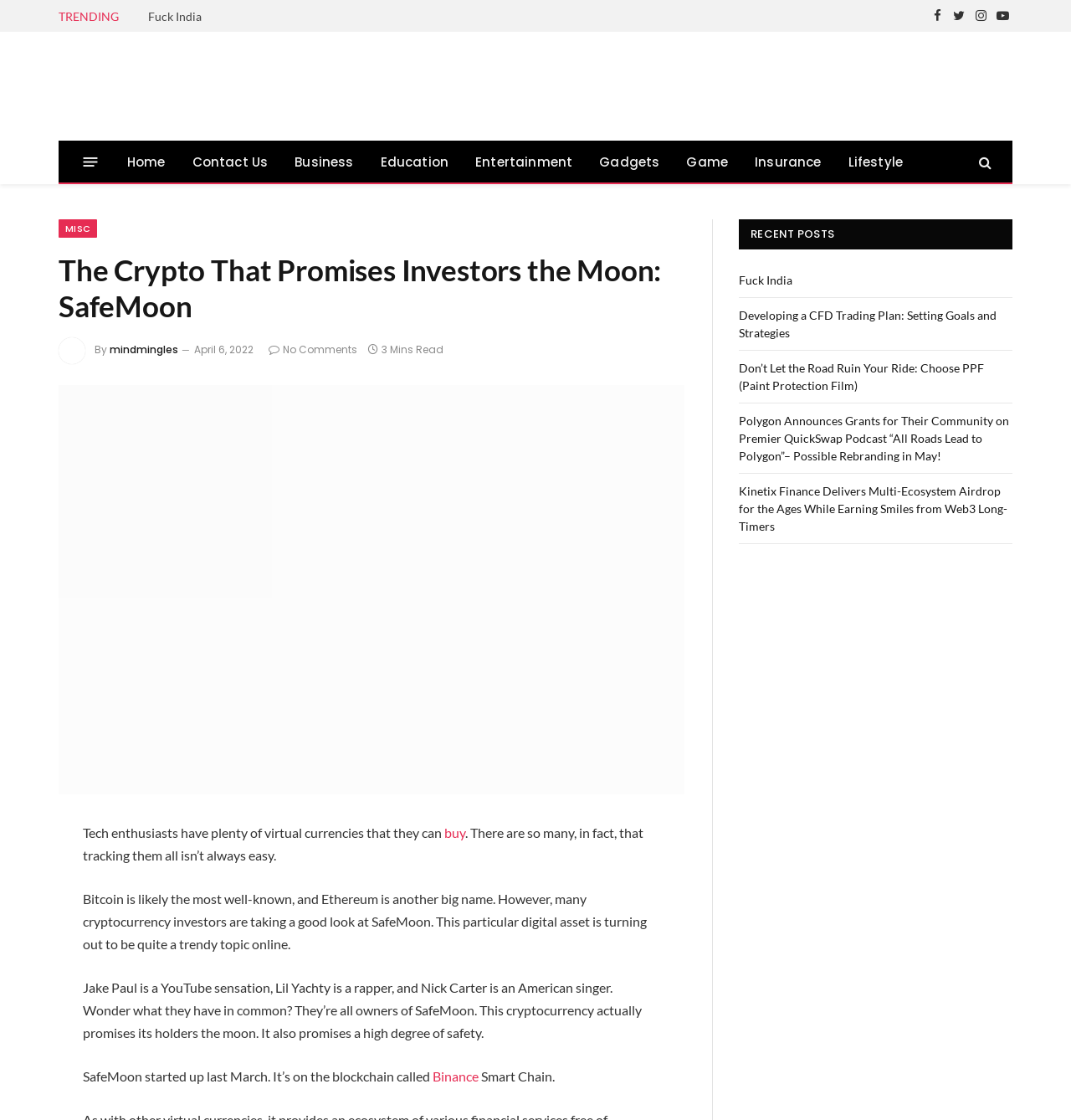Locate the bounding box coordinates of the element I should click to achieve the following instruction: "View the image of mindmingles".

[0.055, 0.301, 0.08, 0.325]